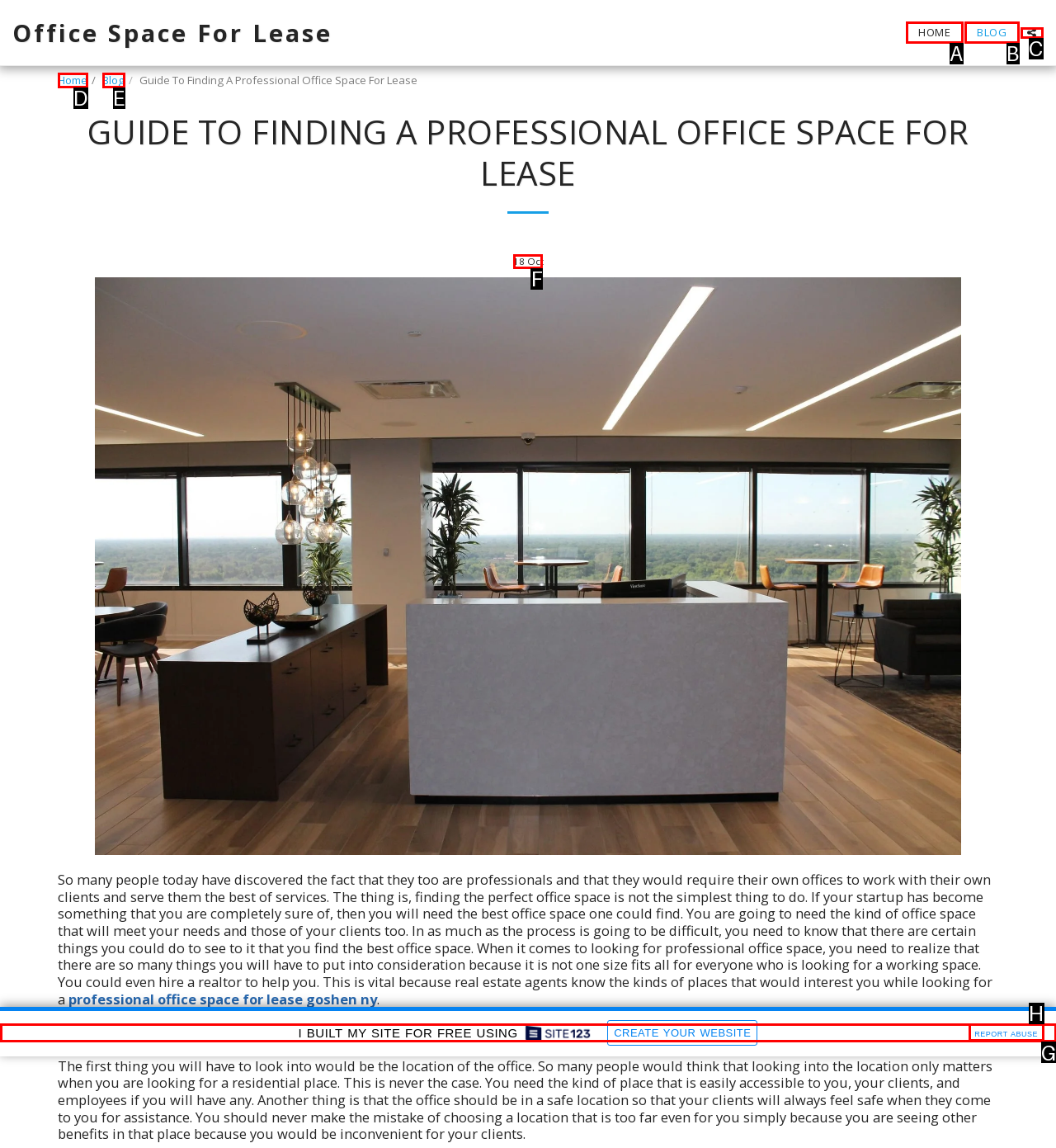Determine which HTML element I should select to execute the task: Check the date of the article
Reply with the corresponding option's letter from the given choices directly.

F